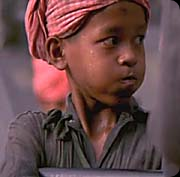Answer the question with a single word or phrase: 
What is the boy wearing on his head?

A traditional scarf